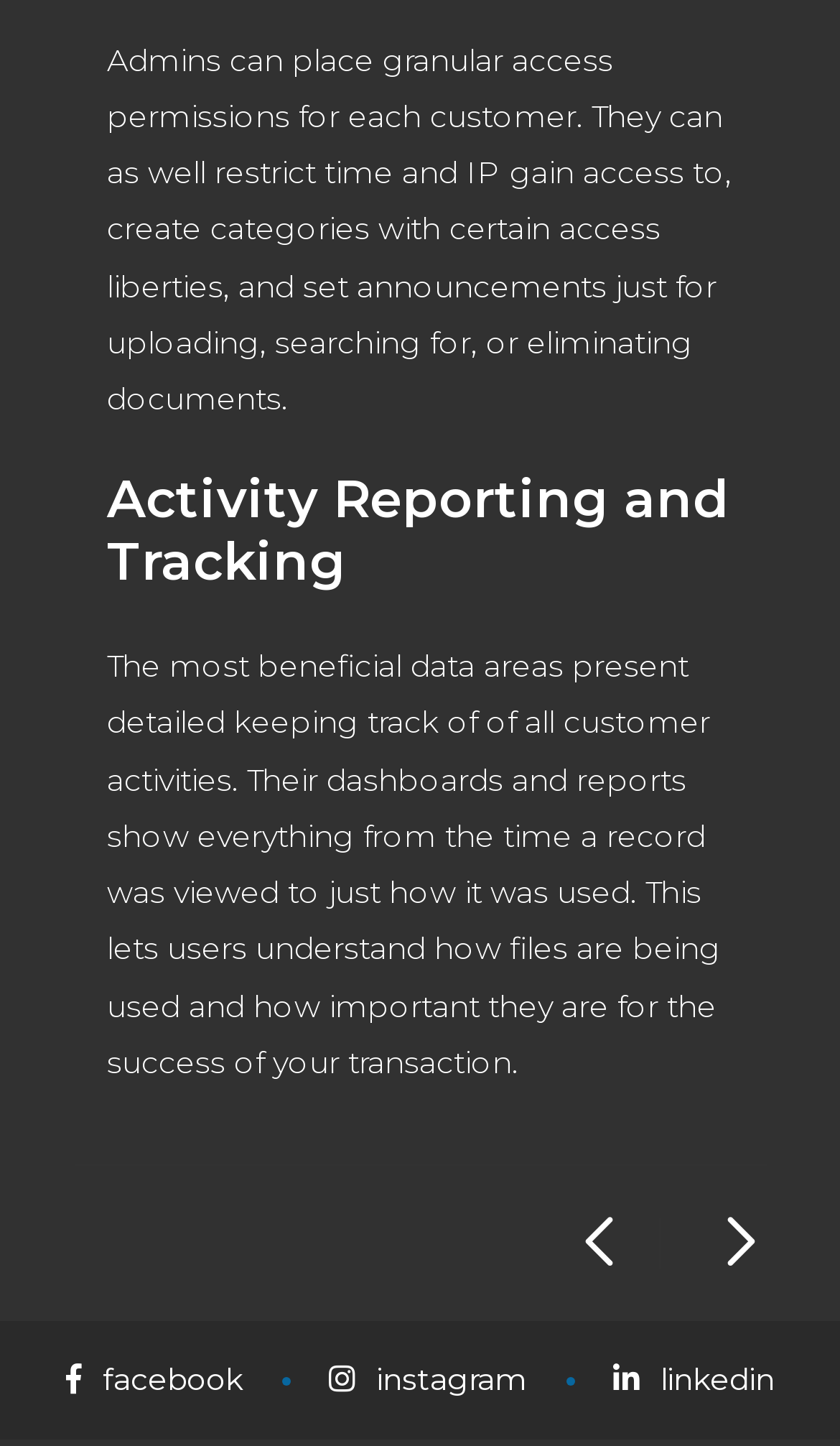What can admins do for each customer?
Based on the screenshot, respond with a single word or phrase.

Set granular access permissions